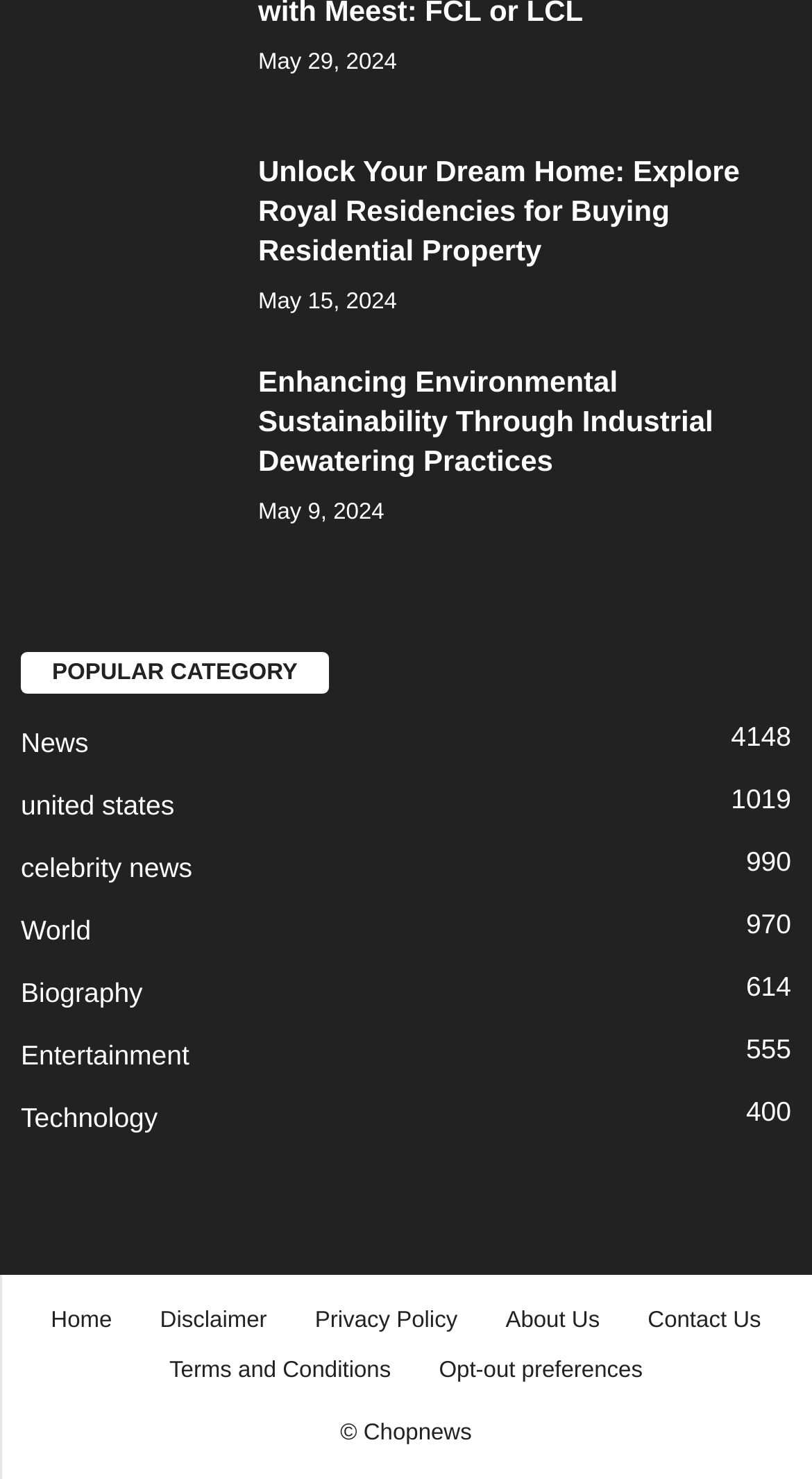Locate the bounding box coordinates of the clickable region to complete the following instruction: "View Payment methods."

None